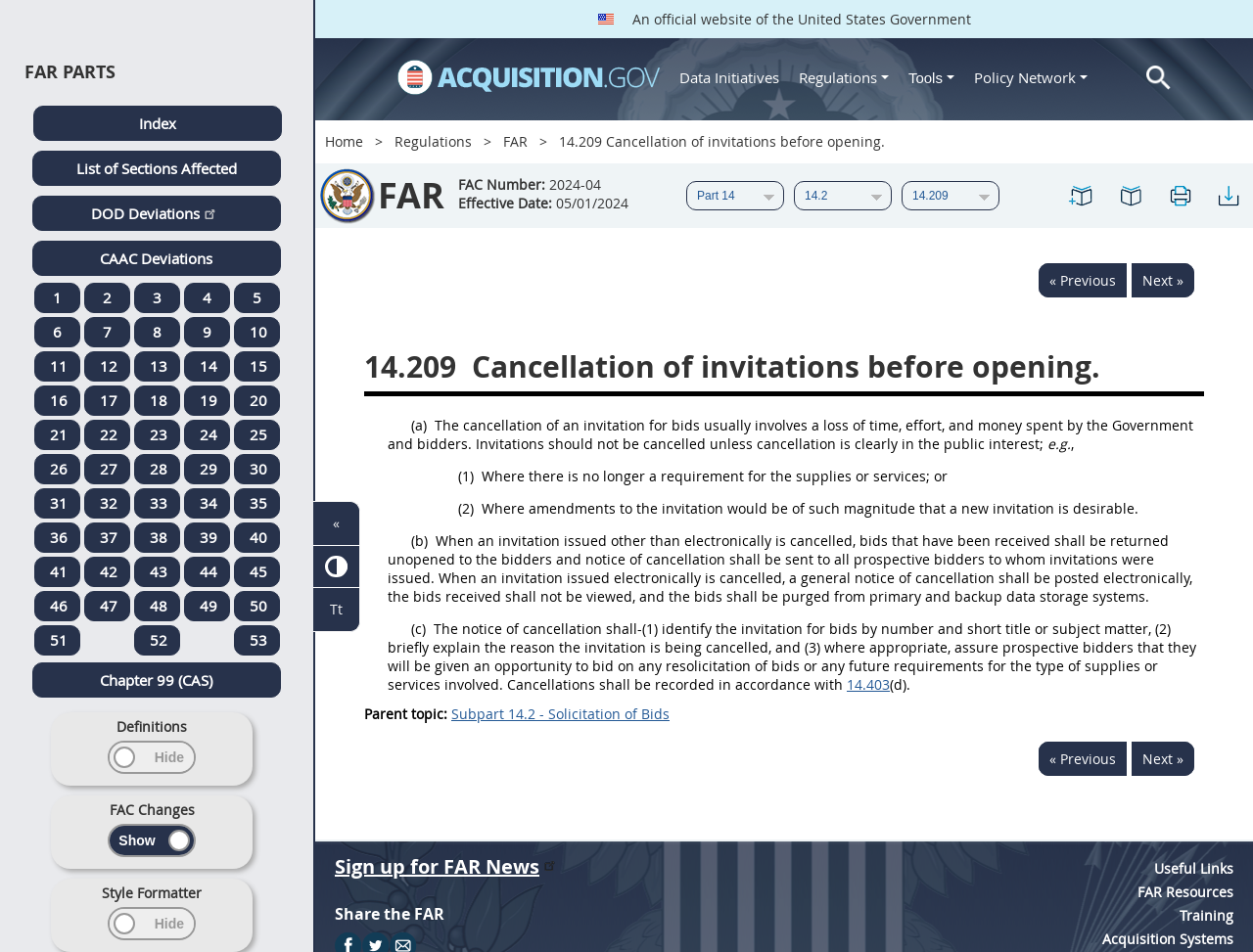How many links are there in the main navigation?
Please provide an in-depth and detailed response to the question.

The main navigation section has links to 'Home', 'Data Initiatives', 'Regulations', 'Tools', 'Policy Network', and 'Search', which makes a total of 6 links.